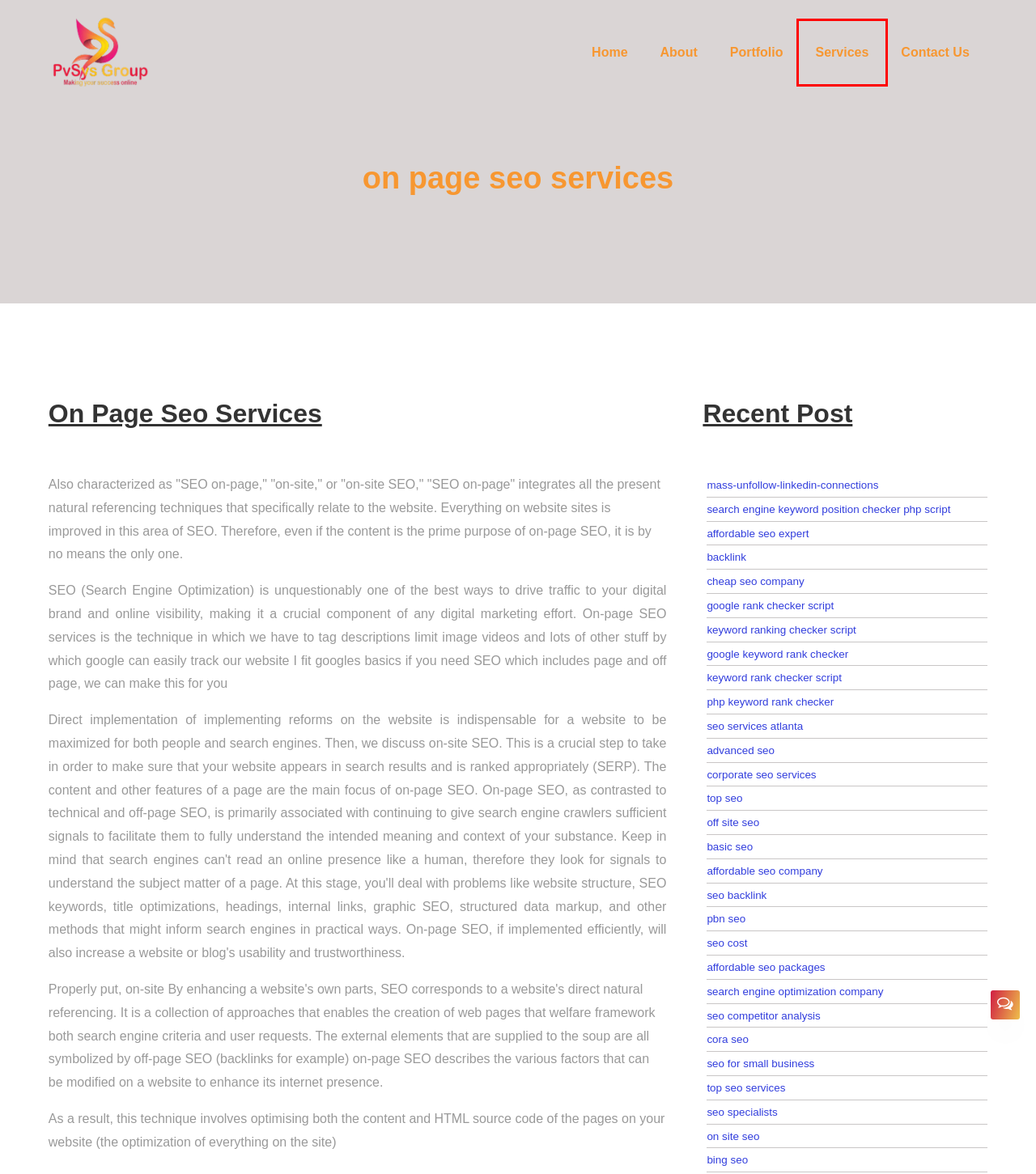You are given a screenshot of a webpage with a red rectangle bounding box. Choose the best webpage description that matches the new webpage after clicking the element in the bounding box. Here are the candidates:
A. Basic Seo | PVSYS GROUP
B. Seo Competitor Analysis | PVSYS GROUP
C. Google Keyword Rank Checker | PVSYS GROUP
D. Seo For Small Business | PVSYS GROUP
E. Services | PVSYS GROUP
F. Seo Specialists | PVSYS GROUP
G. Contact Us | PVSYS GROUP
H. Backlink | PVSYS GROUP

E